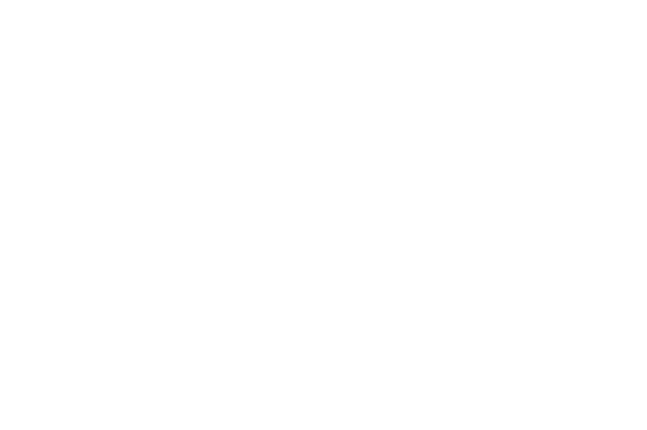Provide a comprehensive description of the image.

The image features a stylized depiction of a constellation, labeled "Sternbild," which translates to "constellation" in English. It is part of the visual elements accompanying a project or holiday apartment listing located near Frankfurt/Main. The listing emphasizes the apartment's key attributes, including its size of 100 square meters, fully furnished status with new furniture, and several other highlights such as a south-facing balcony and the availability of free WLAN. This appealing imagery complements the overall presentation, drawing attention to the apartment's features and setting, which aims to attract potential guests.